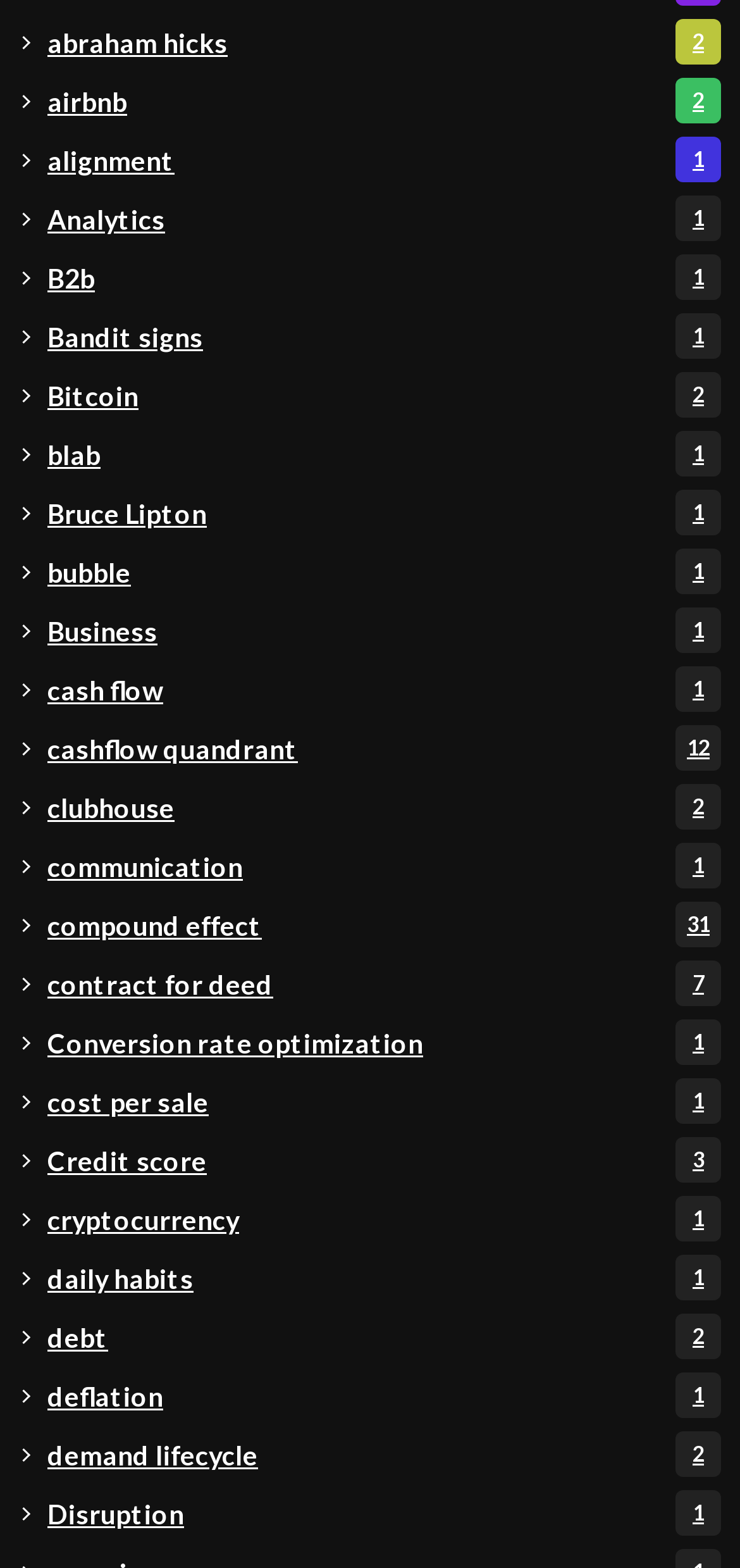Can you pinpoint the bounding box coordinates for the clickable element required for this instruction: "learn about Alignment"? The coordinates should be four float numbers between 0 and 1, i.e., [left, top, right, bottom].

[0.064, 0.088, 0.974, 0.117]